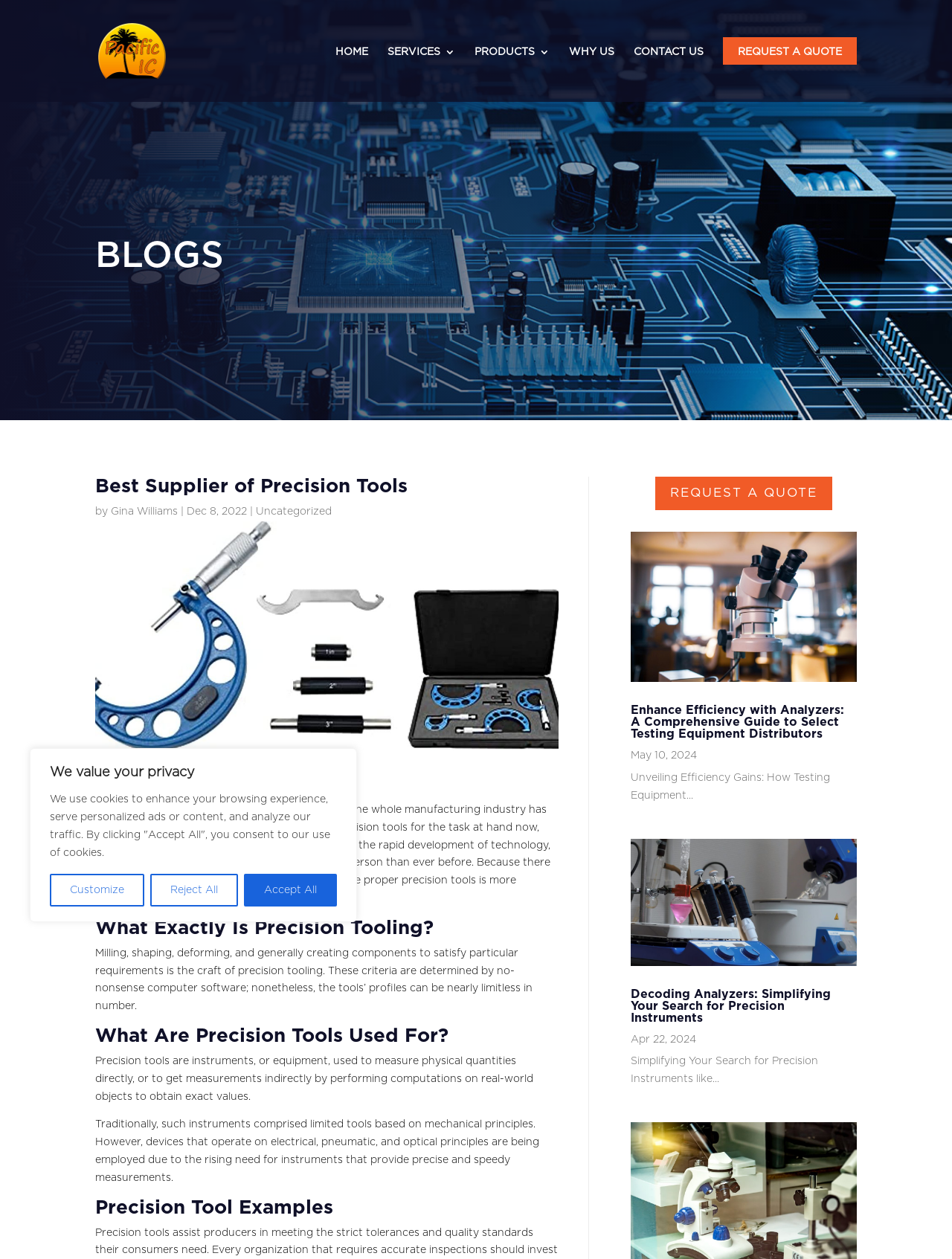Find the bounding box coordinates of the element's region that should be clicked in order to follow the given instruction: "Read the article 'Enhance Efficiency with Analyzers: A Comprehensive Guide to Select Testing Equipment Distributors'". The coordinates should consist of four float numbers between 0 and 1, i.e., [left, top, right, bottom].

[0.663, 0.422, 0.9, 0.654]